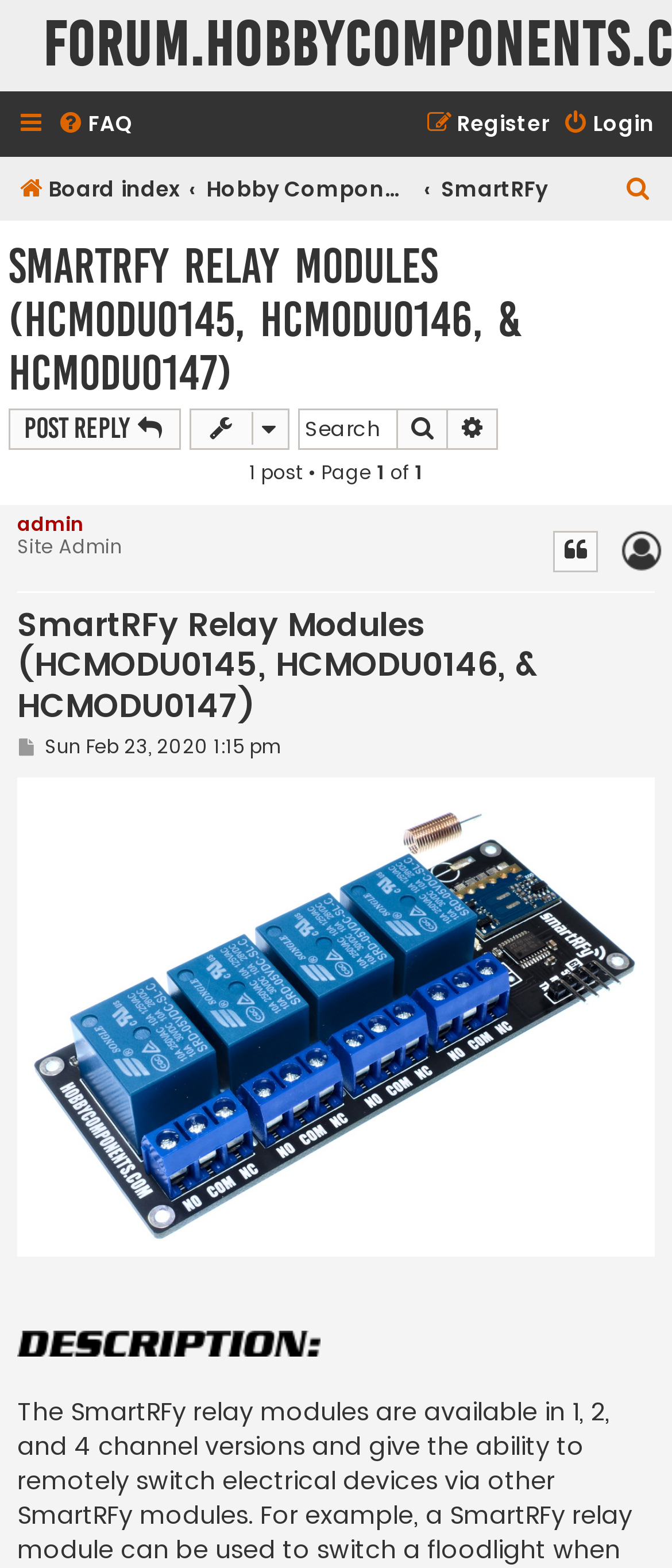Show the bounding box coordinates of the element that should be clicked to complete the task: "Search this topic".

[0.59, 0.26, 0.667, 0.287]